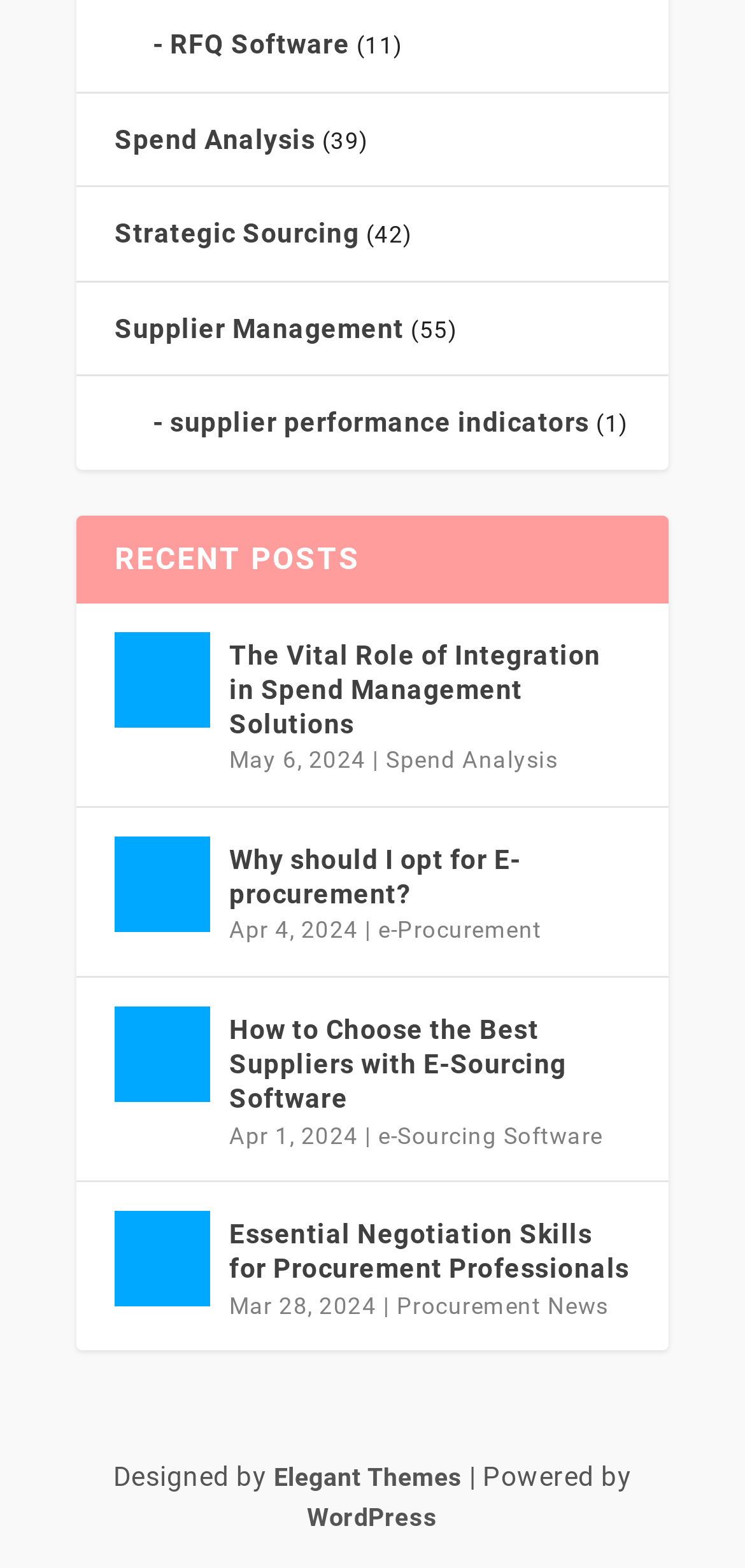Please identify the bounding box coordinates of the clickable element to fulfill the following instruction: "Check the post about Essential Negotiation Skills for Procurement Professionals". The coordinates should be four float numbers between 0 and 1, i.e., [left, top, right, bottom].

[0.532, 0.824, 0.817, 0.841]